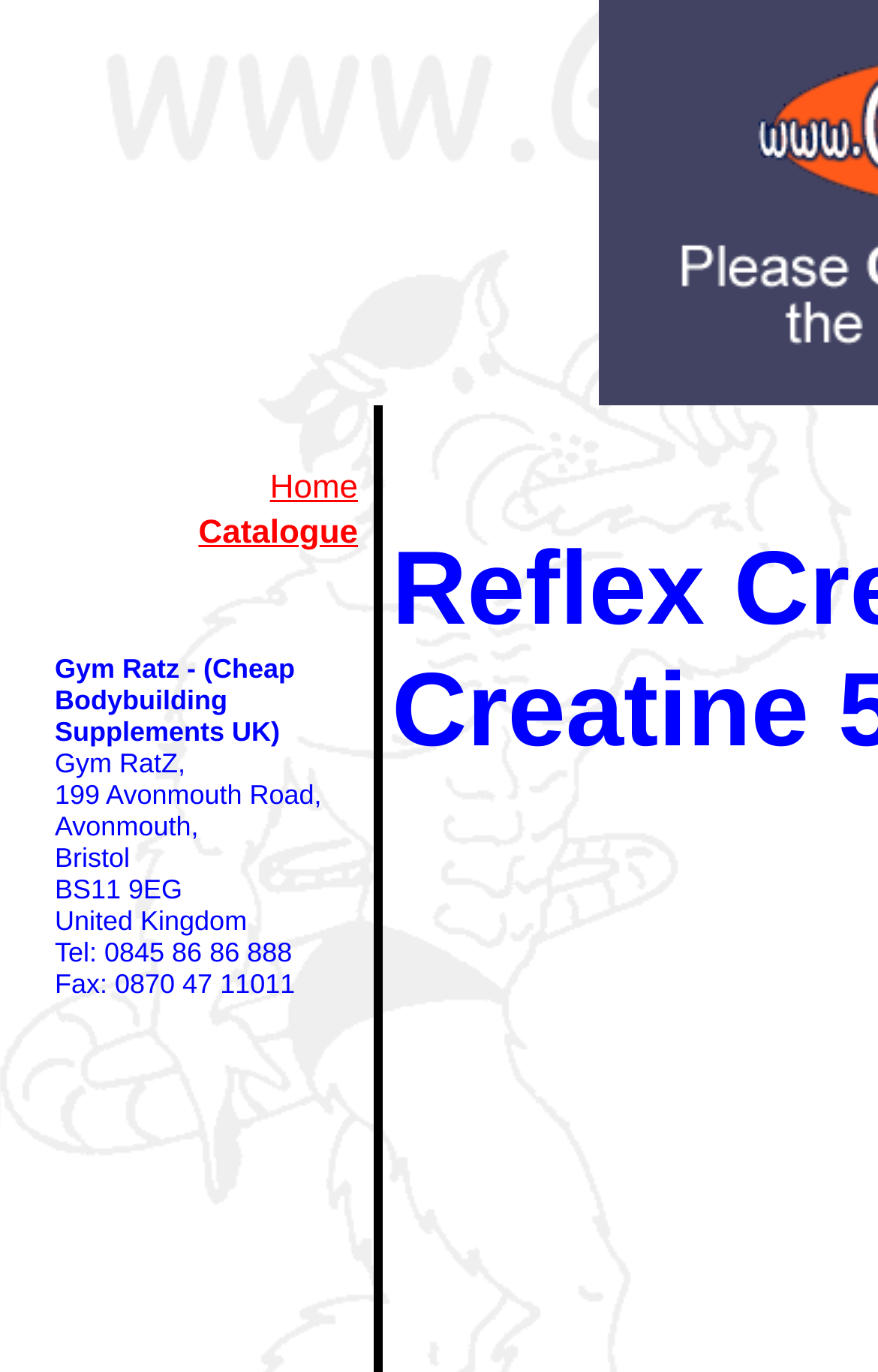What are the main categories?
Based on the image, give a one-word or short phrase answer.

Home, Catalogue